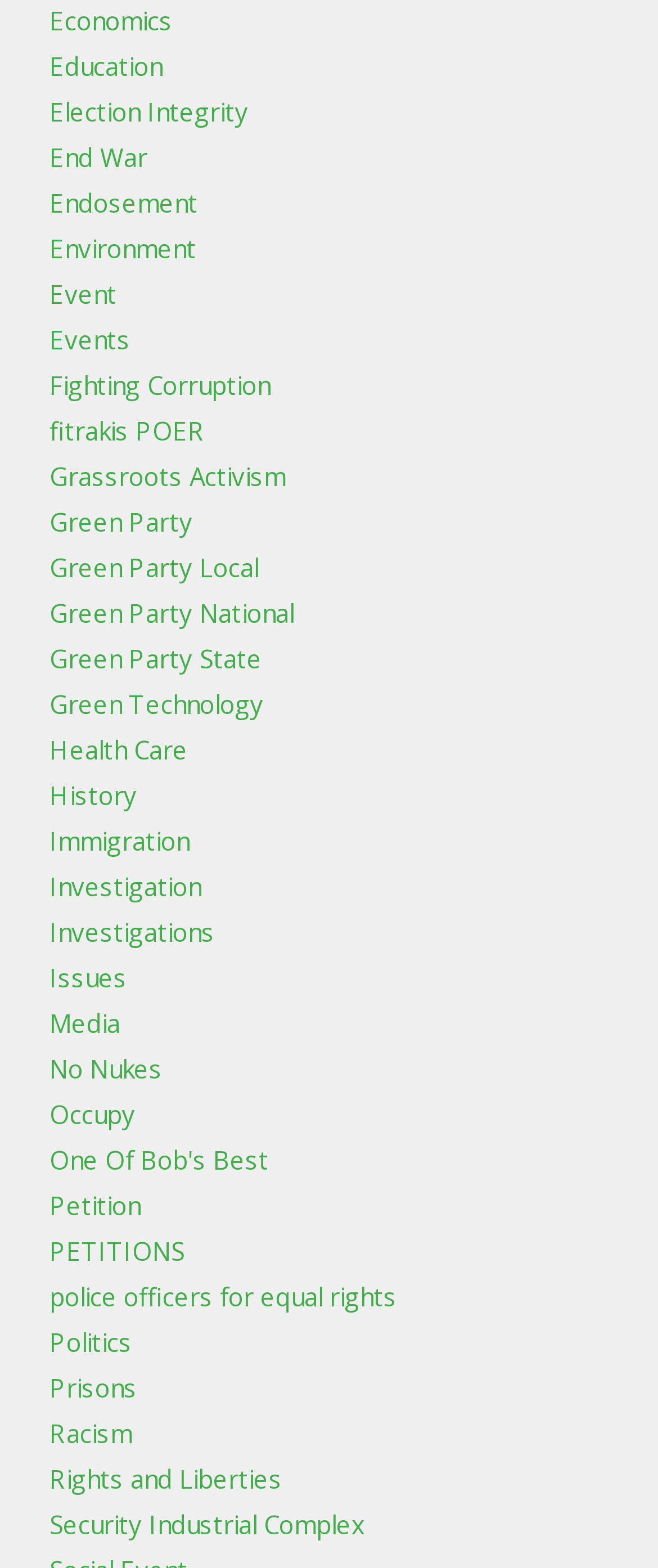Determine the bounding box coordinates of the UI element described by: "One Of Bob's Best".

[0.075, 0.729, 0.408, 0.75]